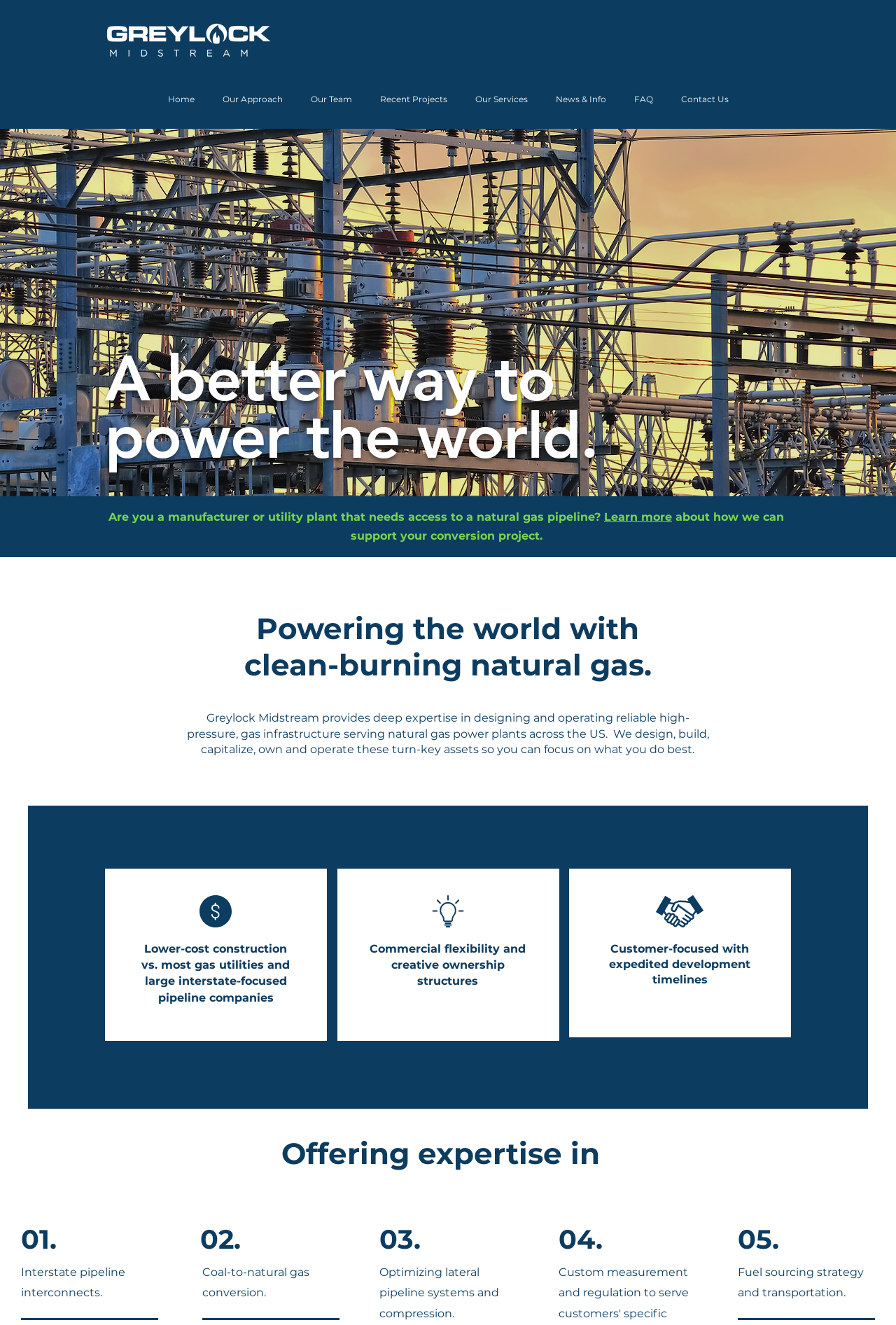Using the provided element description: "Our Approach", determine the bounding box coordinates of the corresponding UI element in the screenshot.

[0.232, 0.069, 0.331, 0.081]